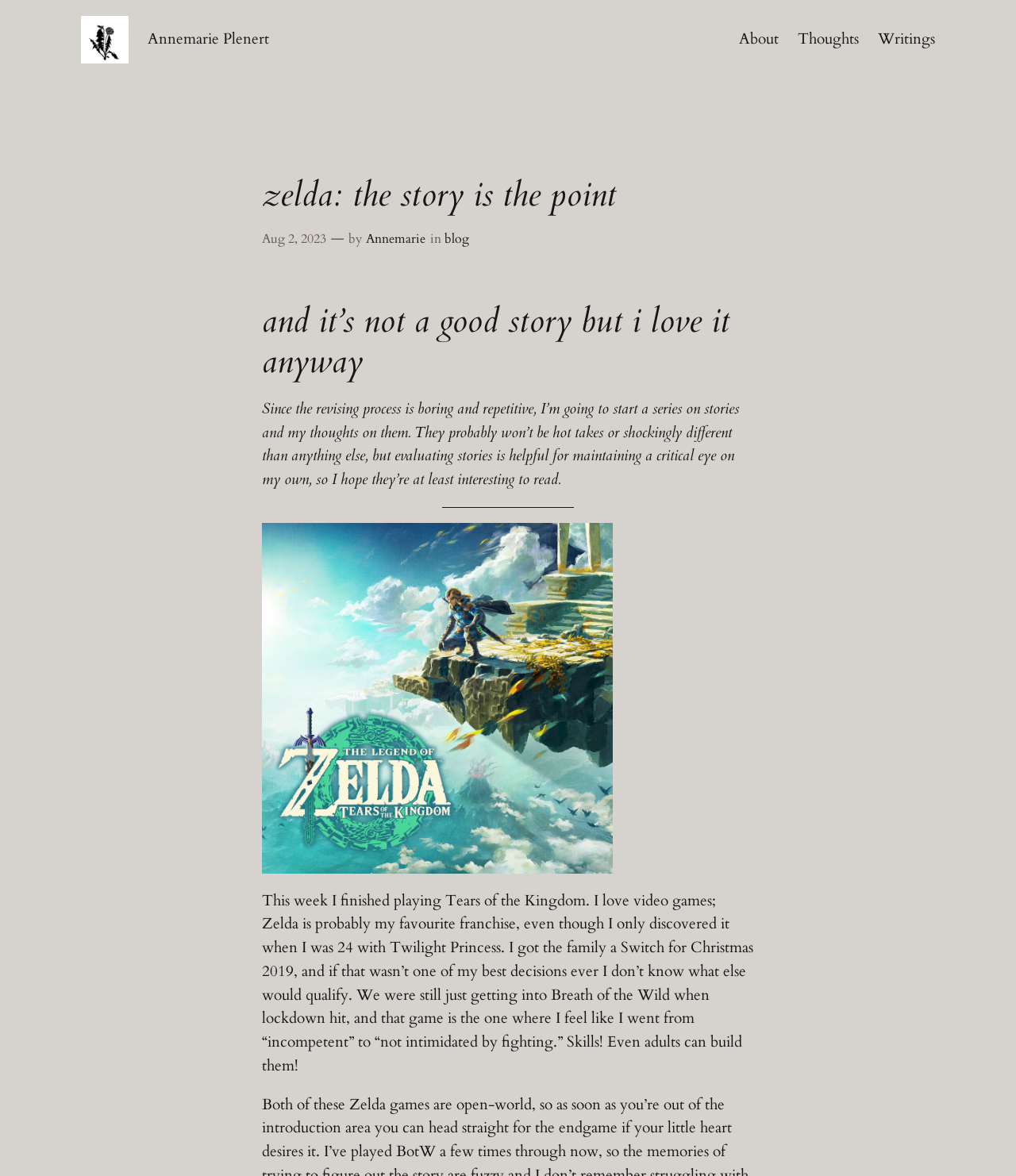Identify the coordinates of the bounding box for the element that must be clicked to accomplish the instruction: "check the date of the blog post".

[0.258, 0.196, 0.321, 0.21]